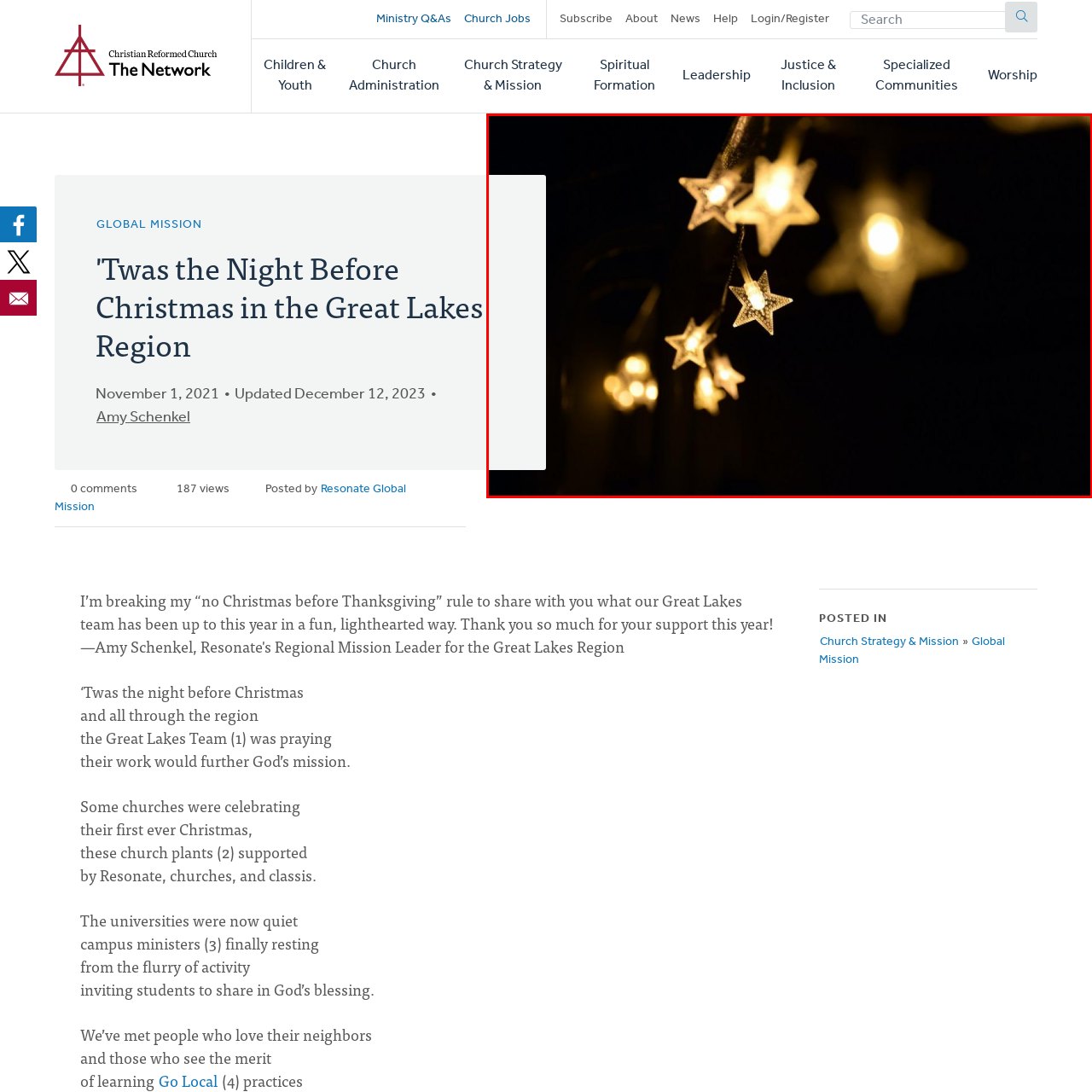Please analyze the elements within the red highlighted area in the image and provide a comprehensive answer to the following question: What is the atmosphere evoked by the lanterns?

According to the caption, the soft glow of the lanterns creates a whimsical atmosphere, which suggests a sense of fantasy and enchantment.